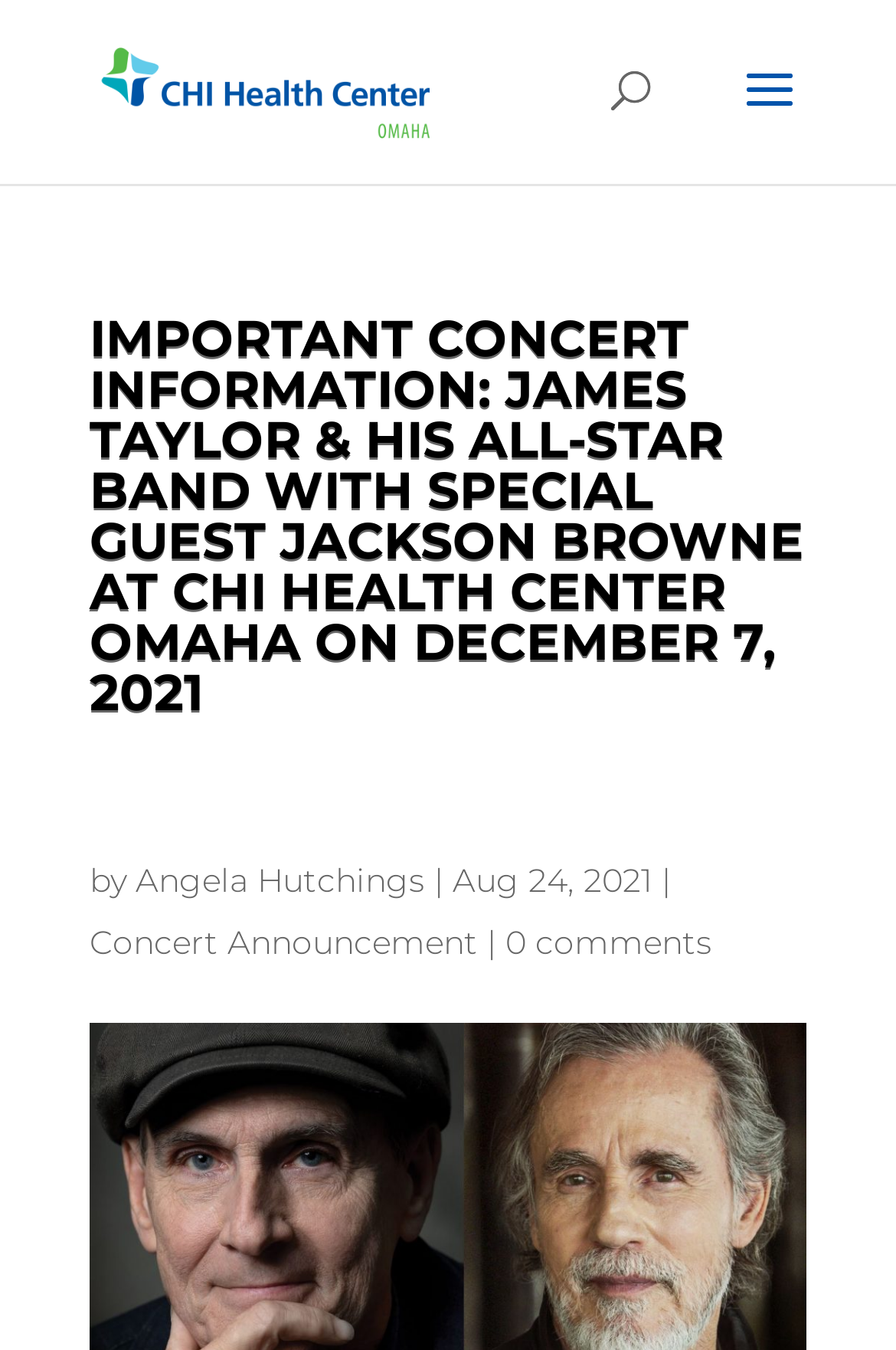Using the given element description, provide the bounding box coordinates (top-left x, top-left y, bottom-right x, bottom-right y) for the corresponding UI element in the screenshot: Angela Hutchings

[0.151, 0.636, 0.474, 0.667]